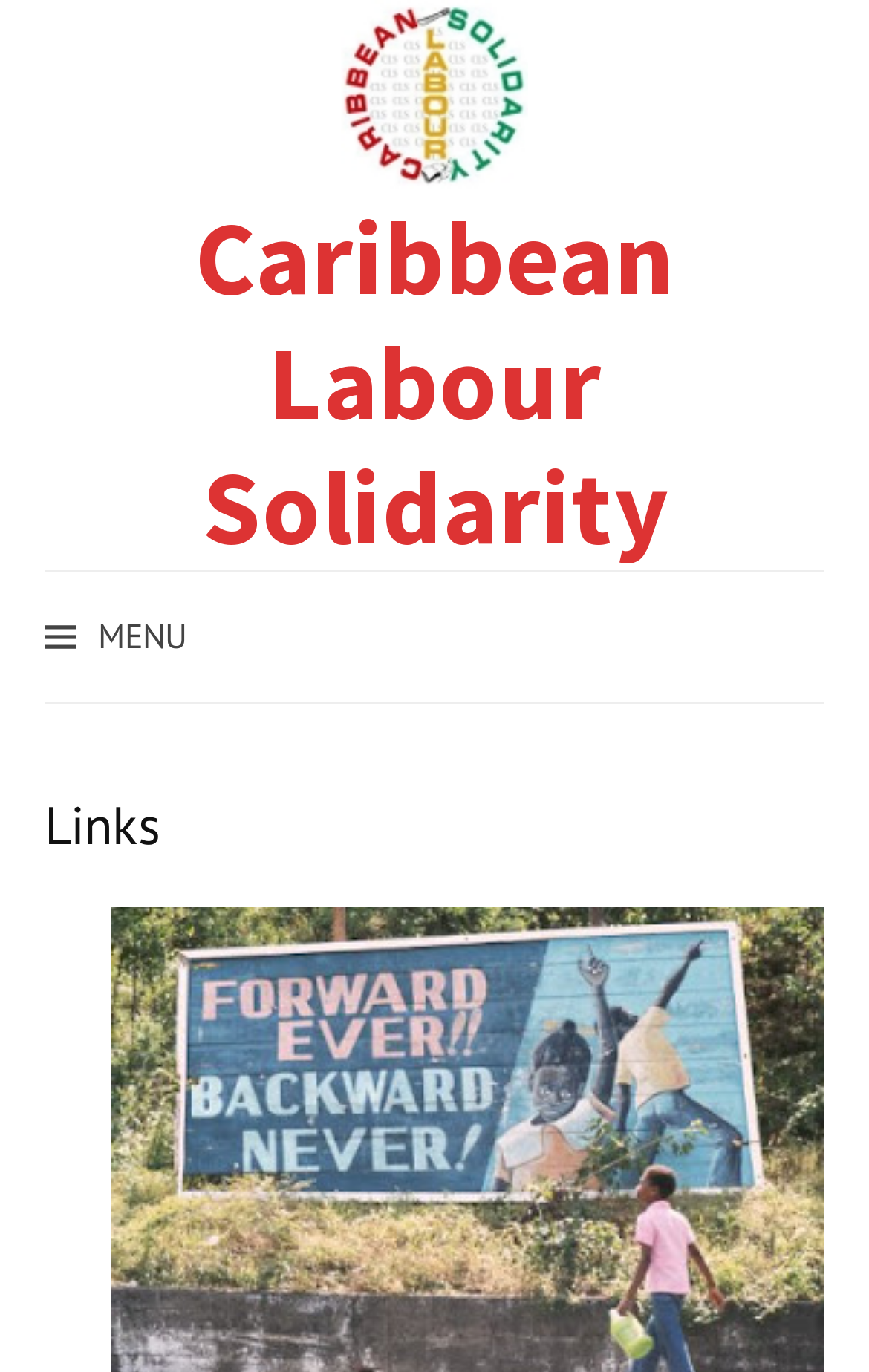Answer the following inquiry with a single word or phrase:
What is the text above the menu?

Links